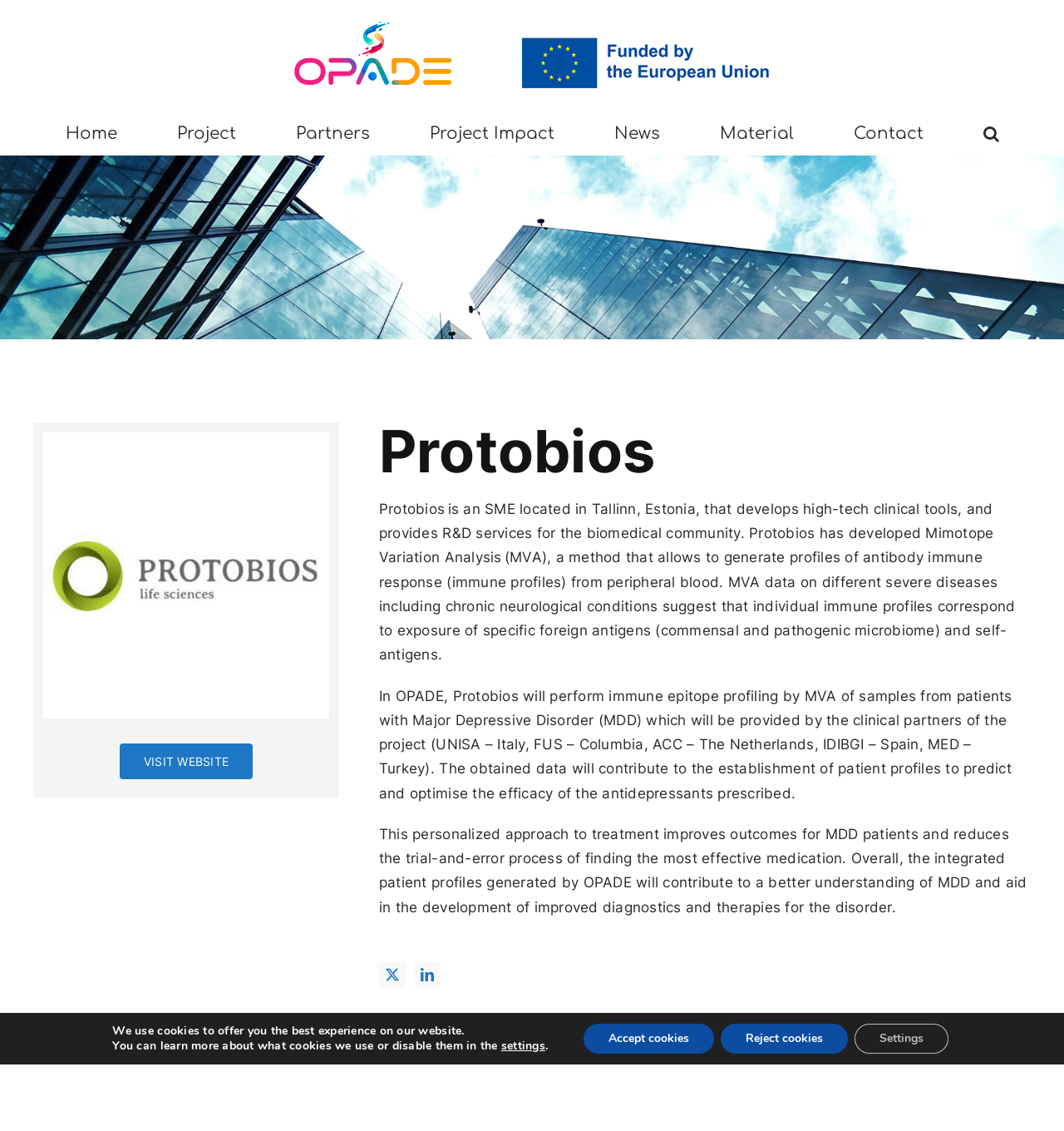Carefully examine the image and provide an in-depth answer to the question: What is Protobios?

Based on the webpage content, Protobios is an SME (Small and Medium-sized Enterprise) located in Tallinn, Estonia, which develops high-tech clinical tools and provides R&D services for the biomedical community.